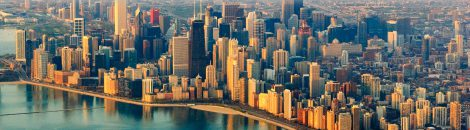Explain the image thoroughly, mentioning every notable detail.

An aerial view showcasing the stunning skyline of Chicago, Illinois, at sunrise. The image captures a vibrant cityscape characterized by a mix of modern skyscrapers and elegant high-rise buildings that reflect the warm golden hues of the early morning light. The curvature of the shore along Lake Michigan adds a serene touch to the bustling urban environment, with the gentle waves of the lake contrasting beautifully against the architectural grandeur of the city. The expansive view emphasizes Chicago's dynamic atmosphere, making it a distinctive representation of a major American metropolis.